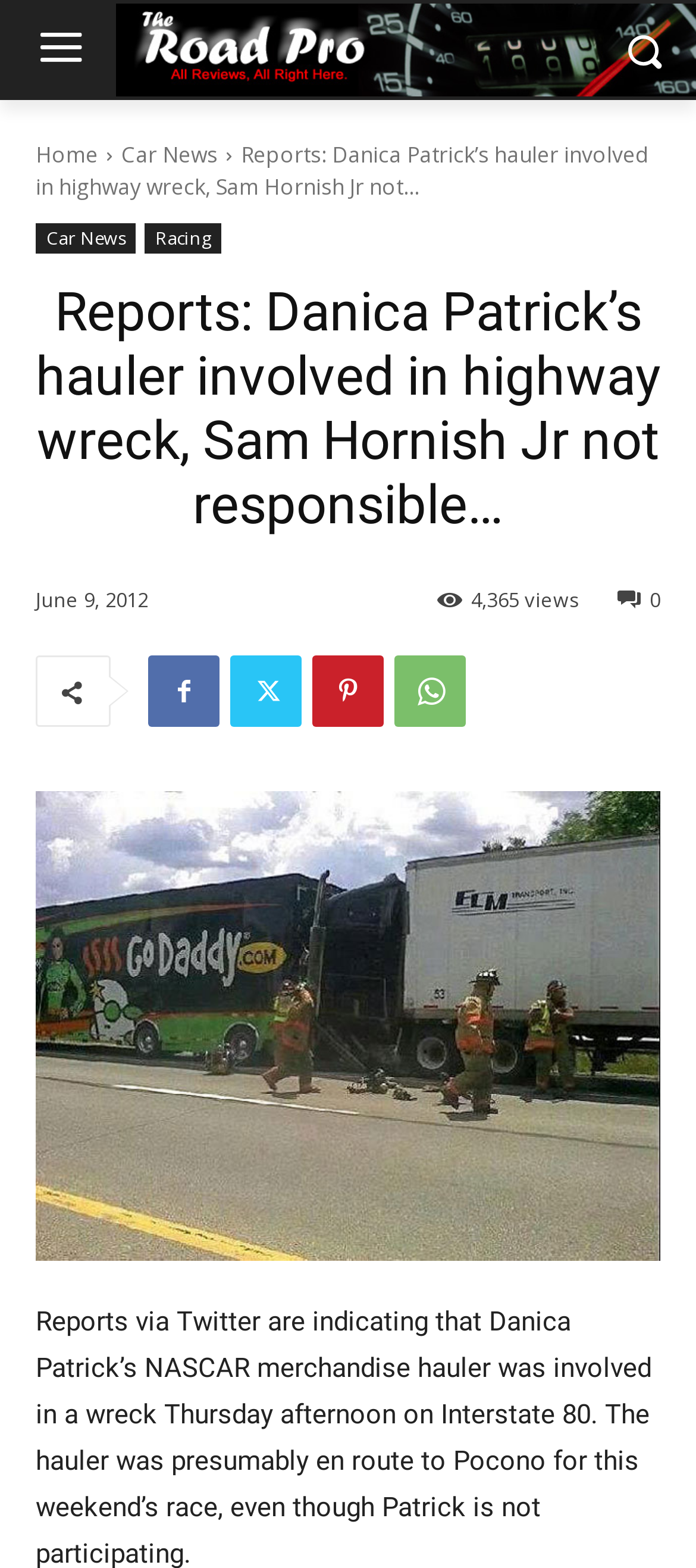Indicate the bounding box coordinates of the clickable region to achieve the following instruction: "Click the Home link."

[0.051, 0.089, 0.141, 0.108]